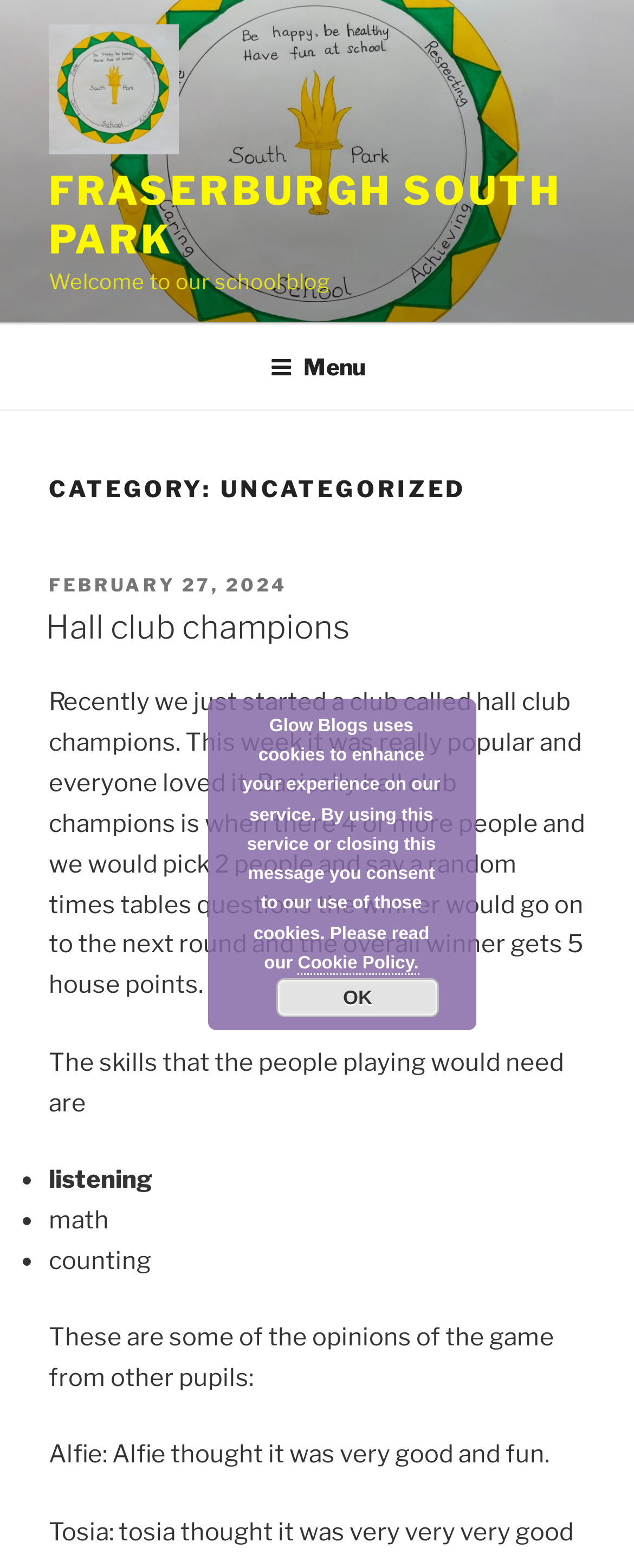Given the description of the UI element: "Fraserburgh South Park", predict the bounding box coordinates in the form of [left, top, right, bottom], with each value being a float between 0 and 1.

[0.077, 0.107, 0.886, 0.168]